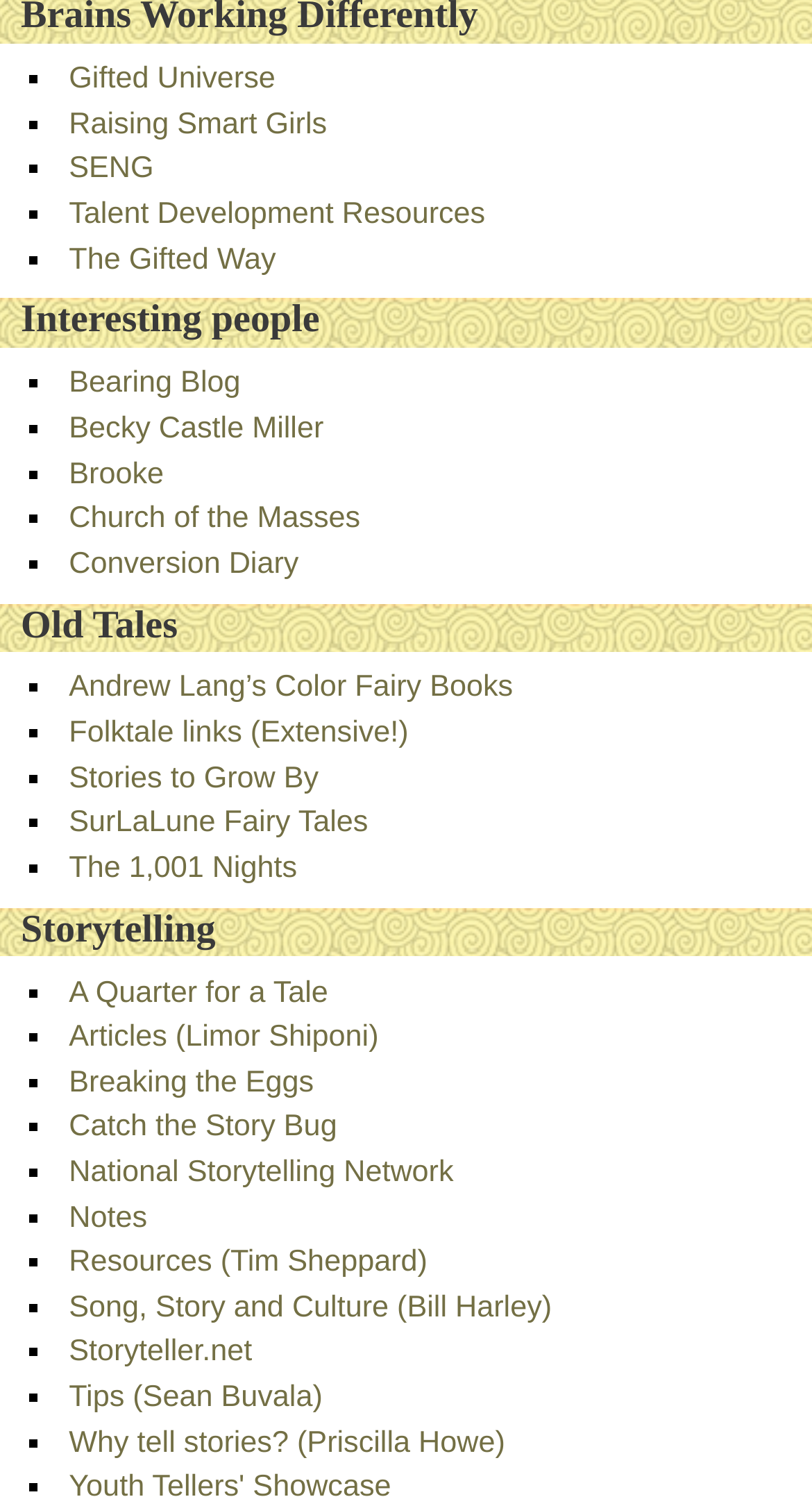Identify the bounding box of the UI element described as follows: "Tips (Sean Buvala)". Provide the coordinates as four float numbers in the range of 0 to 1 [left, top, right, bottom].

[0.085, 0.917, 0.397, 0.939]